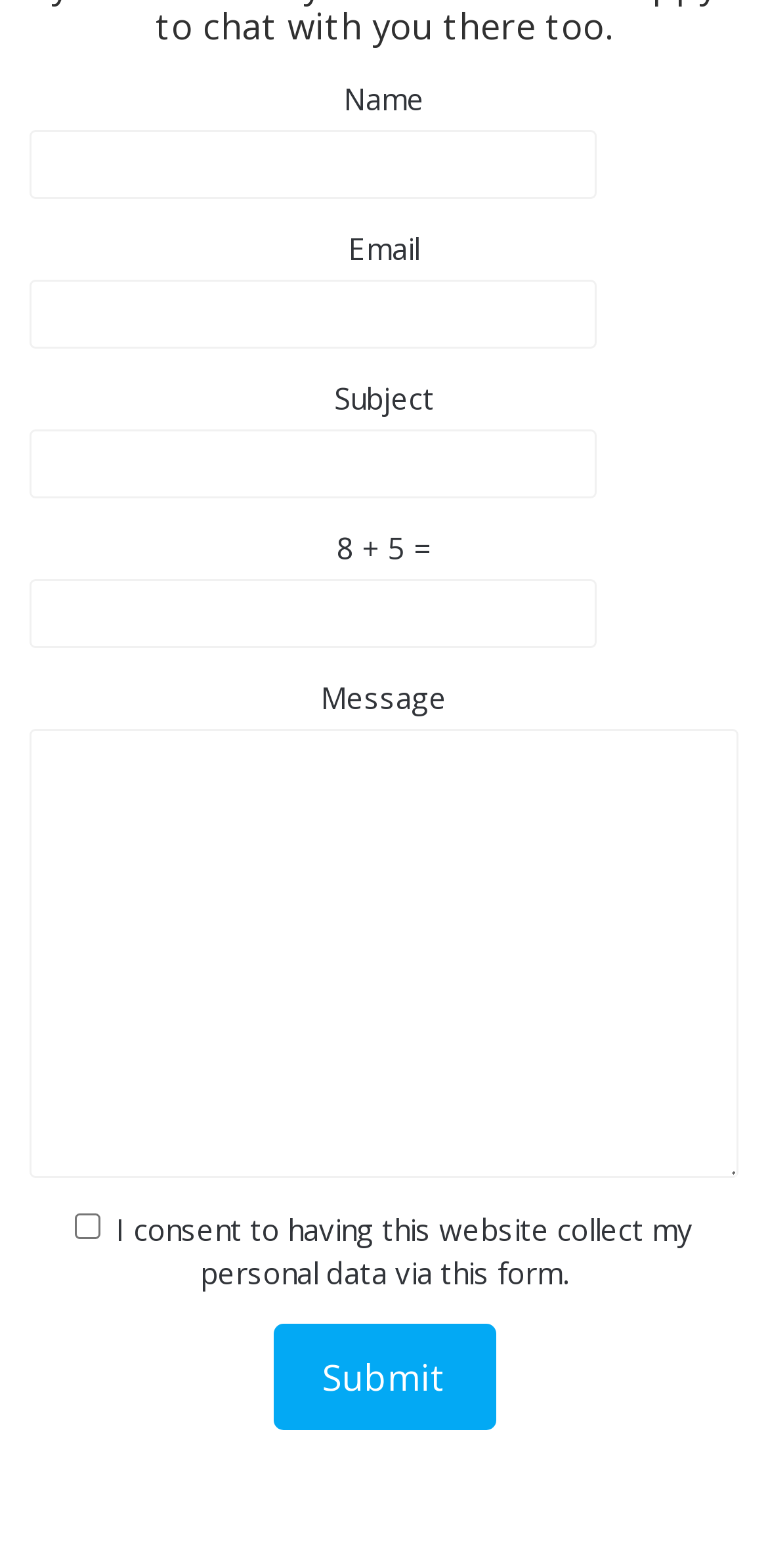Give a concise answer using only one word or phrase for this question:
How many fields are required in the form?

Five